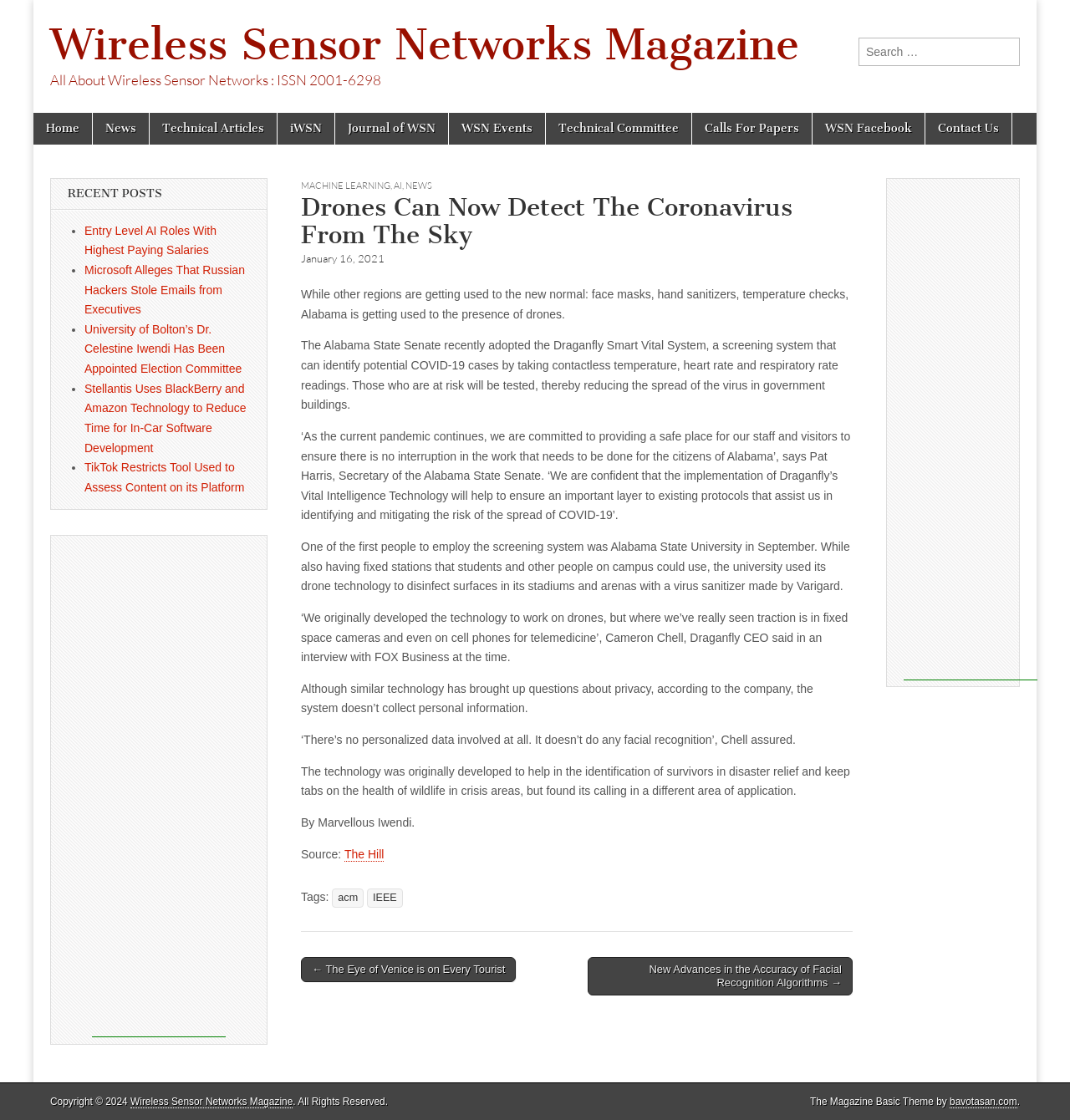Based on what you see in the screenshot, provide a thorough answer to this question: What is the name of the university that used drone technology to disinfect surfaces?

The article states that one of the first people to employ the screening system was Alabama State University in September, which used its drone technology to disinfect surfaces in its stadiums and arenas with a virus sanitizer made by Varigard.